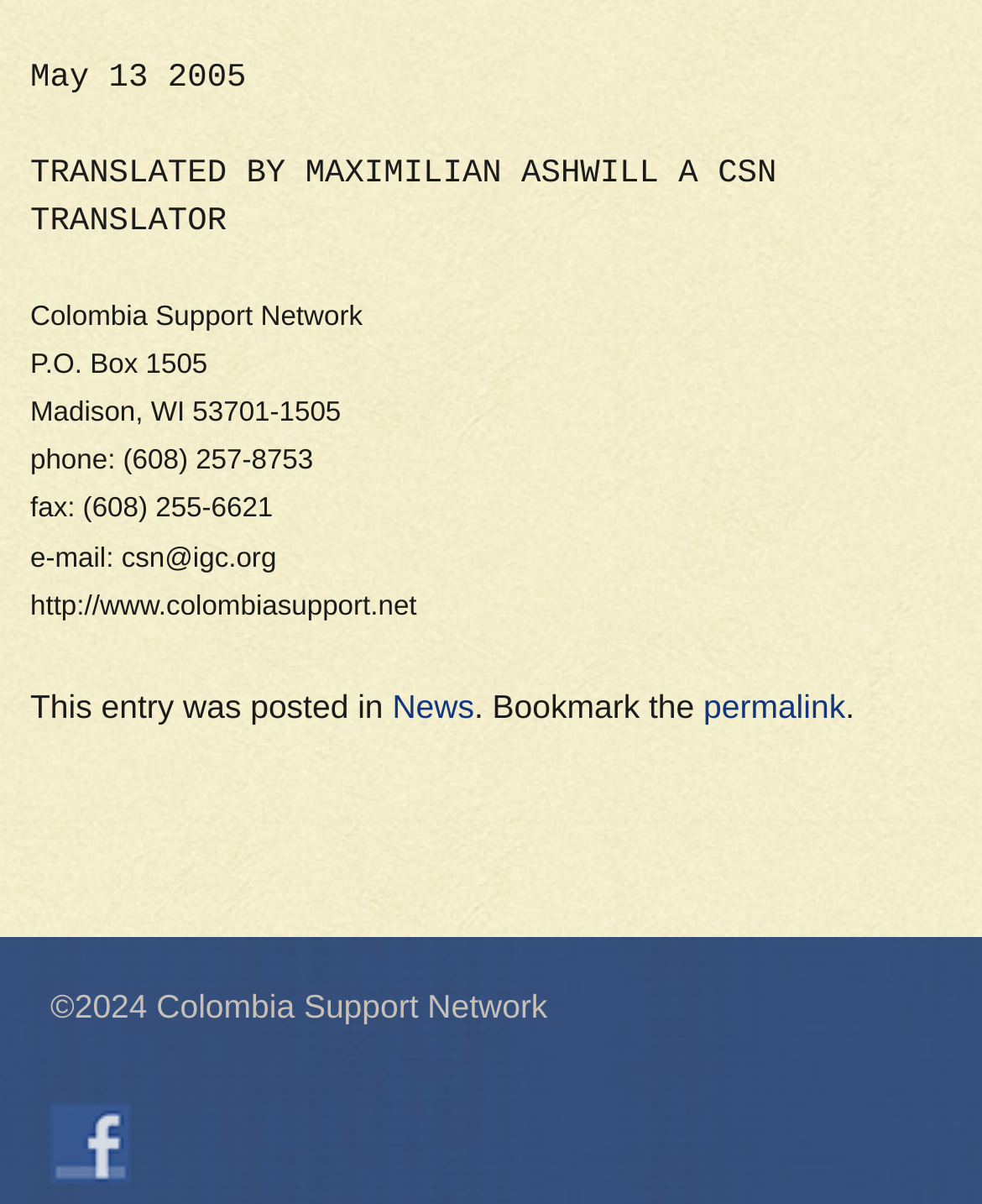What social media platform is the organization promoting?
Please answer using one word or phrase, based on the screenshot.

Facebook